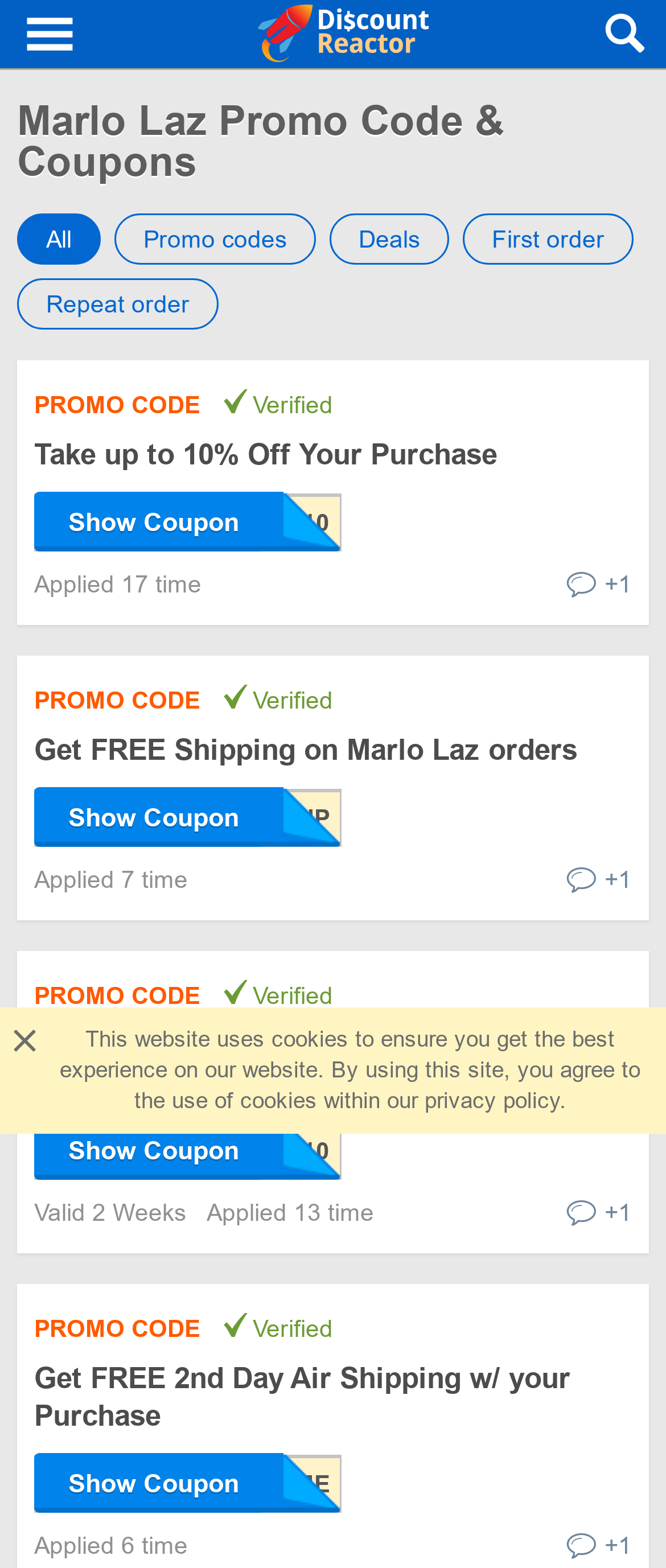How many categories of promo codes are available on the webpage?
Answer the question with as much detail as you can, using the image as a reference.

I found the answer by looking at the tabs above the promo code list, which are 'All', 'Promo codes', 'Deals', and 'First order'. These tabs indicate that there are 4 categories of promo codes available on the webpage.